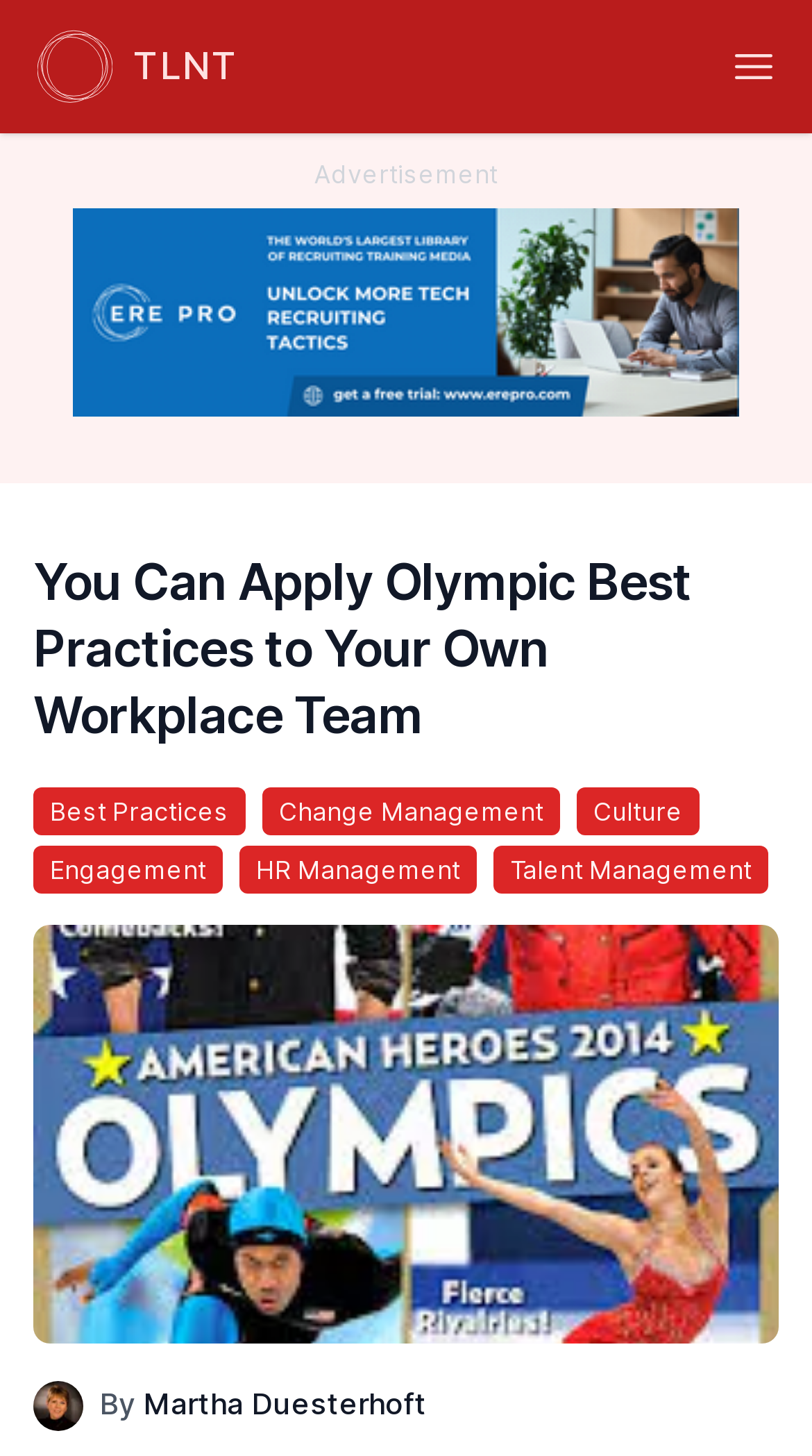What is the topic of the article?
Answer the question in a detailed and comprehensive manner.

I determined the topic of the article by looking at the main heading, which says 'You Can Apply Olympic Best Practices to Your Own Workplace Team'. This suggests that the article is about applying Olympic best practices to a workplace team.